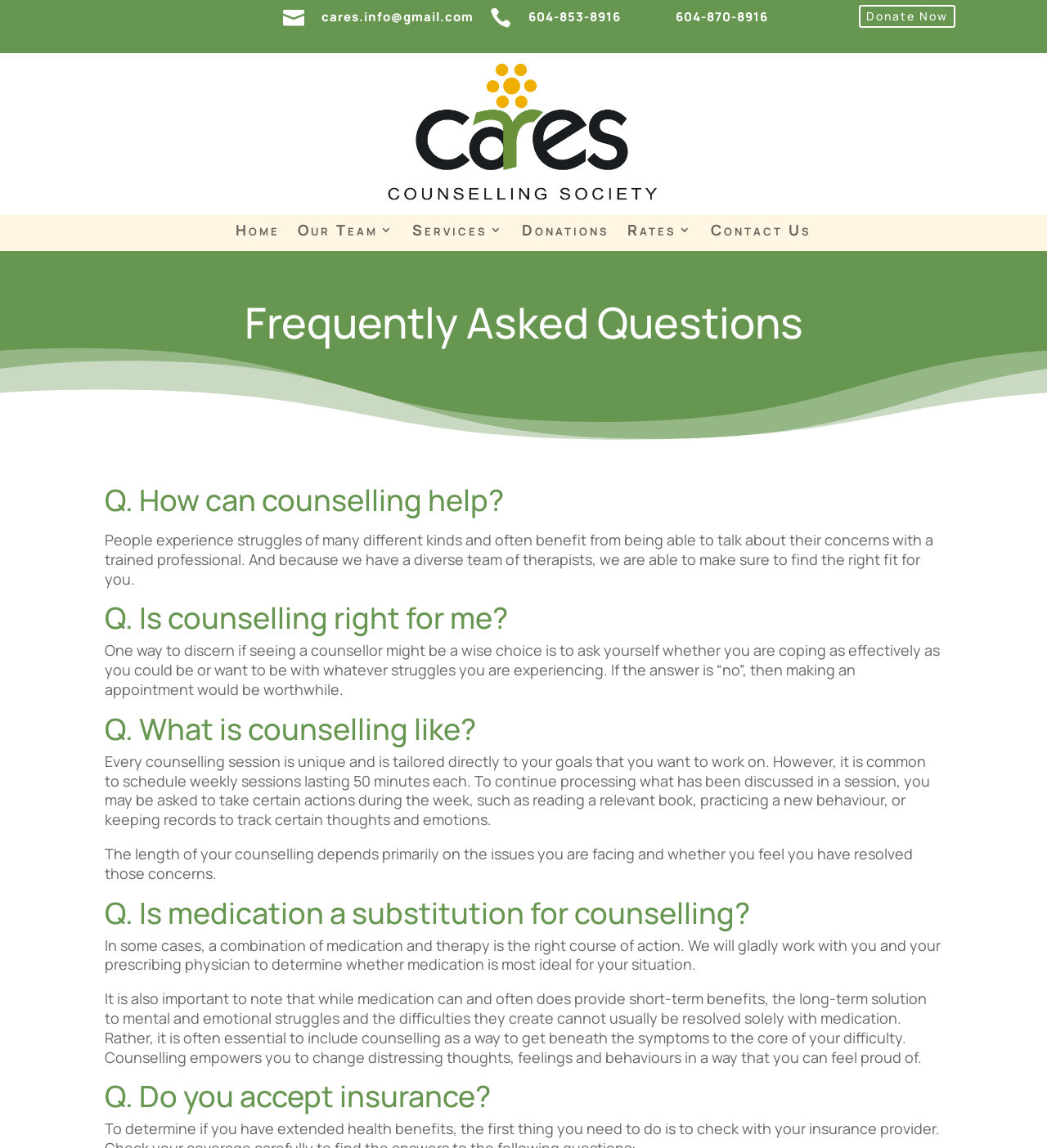Please indicate the bounding box coordinates for the clickable area to complete the following task: "Contact Us". The coordinates should be specified as four float numbers between 0 and 1, i.e., [left, top, right, bottom].

[0.679, 0.195, 0.775, 0.211]